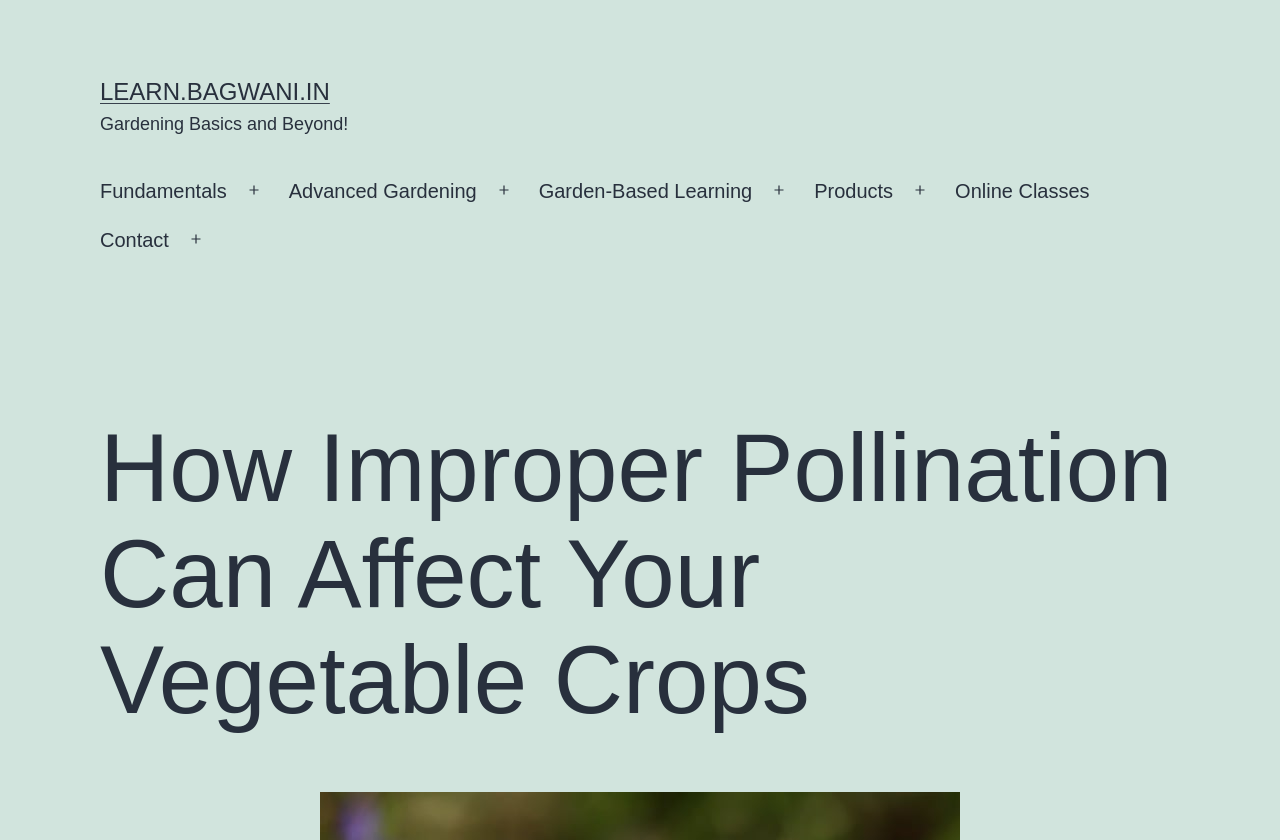Generate a detailed explanation of the webpage's features and information.

The webpage is about gardening, specifically focusing on the importance of pollination in a vegetable garden. At the top left corner, there is a link to "LEARN.BAGWANI.IN" and a static text "Gardening Basics and Beyond!" positioned next to it. Below these elements, there is a primary navigation menu that spans across the top of the page, containing links to various topics such as "Fundamentals", "Advanced Gardening", "Garden-Based Learning", "Products", "Online Classes", and "Contact". Each of these links has a corresponding button to open a menu, although they are not expanded by default.

The main content of the page is headed by a prominent heading "How Improper Pollination Can Affect Your Vegetable Crops", which occupies a significant portion of the page, starting from the top center and extending downwards. This heading is likely the title of the article or main topic of the page.